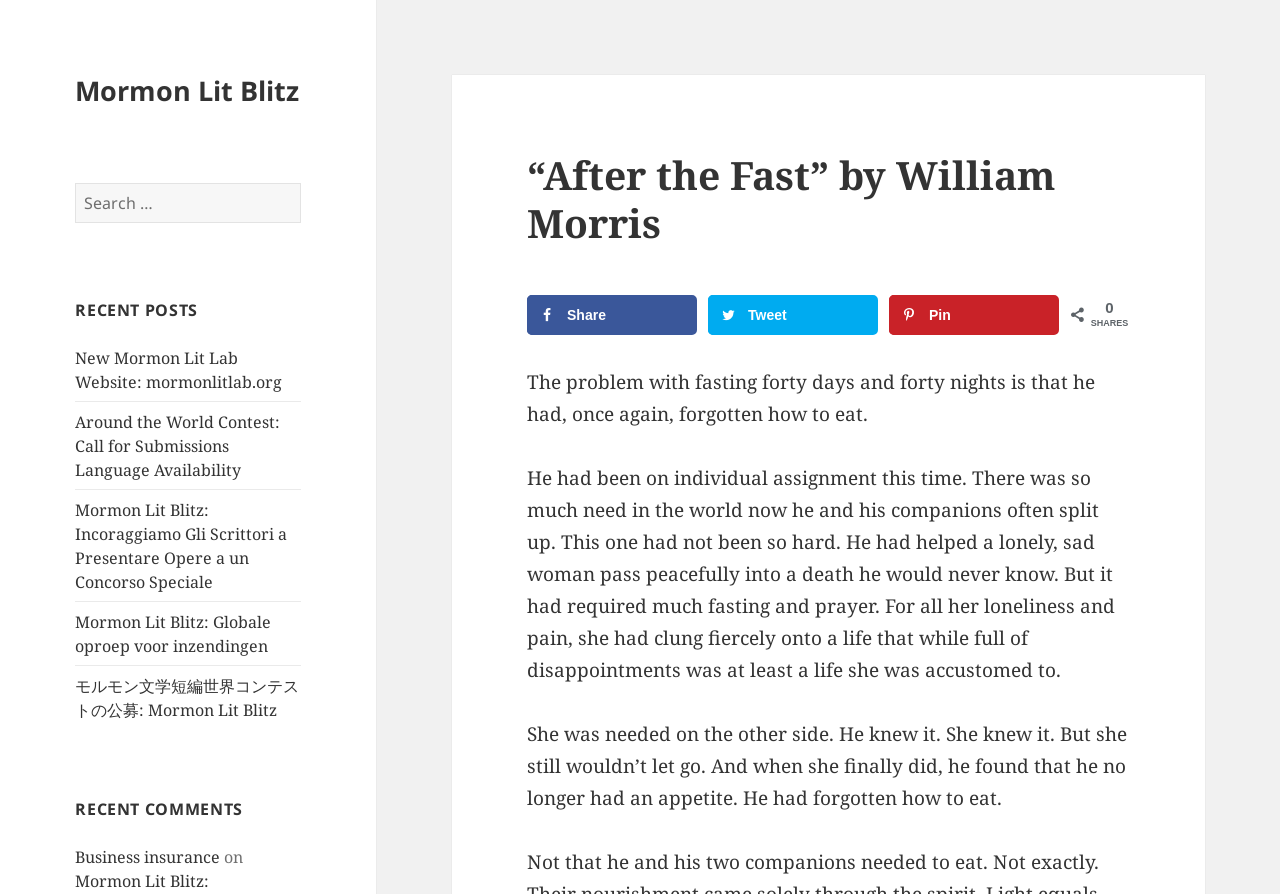Use a single word or phrase to answer the following:
What is the purpose of the search box?

To search for content